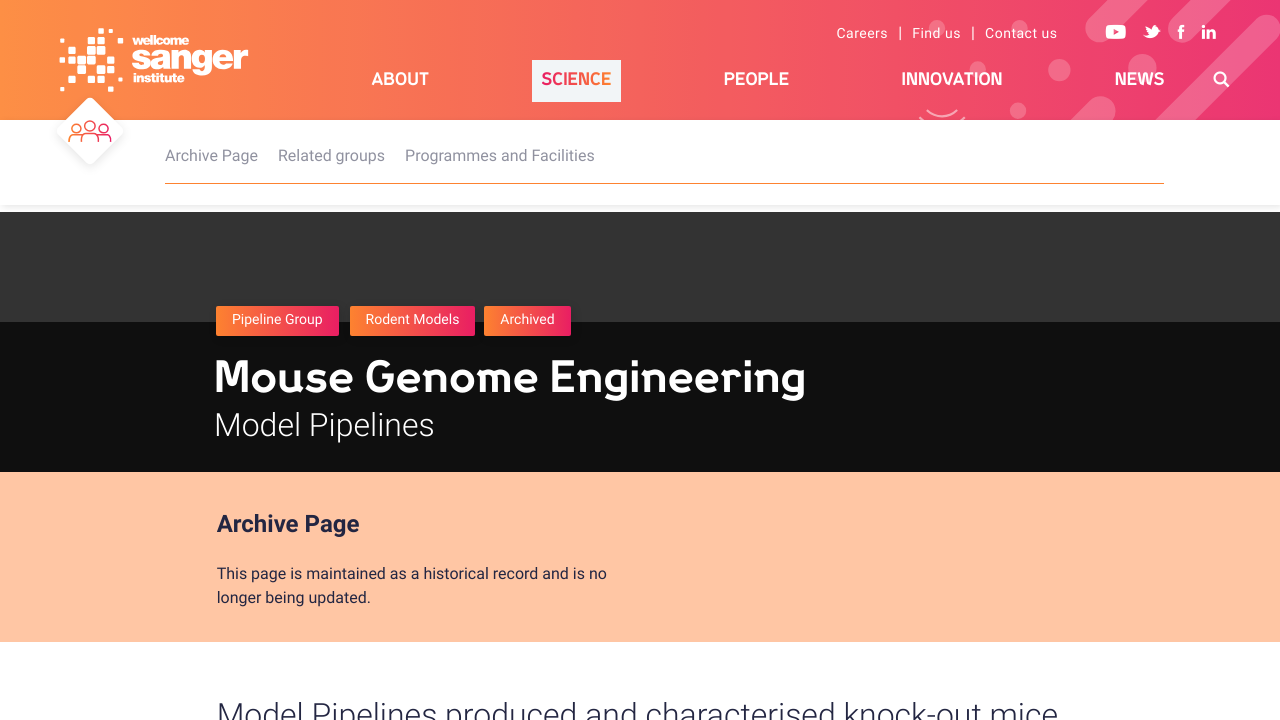Please identify the bounding box coordinates of the clickable area that will allow you to execute the instruction: "Check the NEWS page".

[0.871, 0.097, 0.91, 0.125]